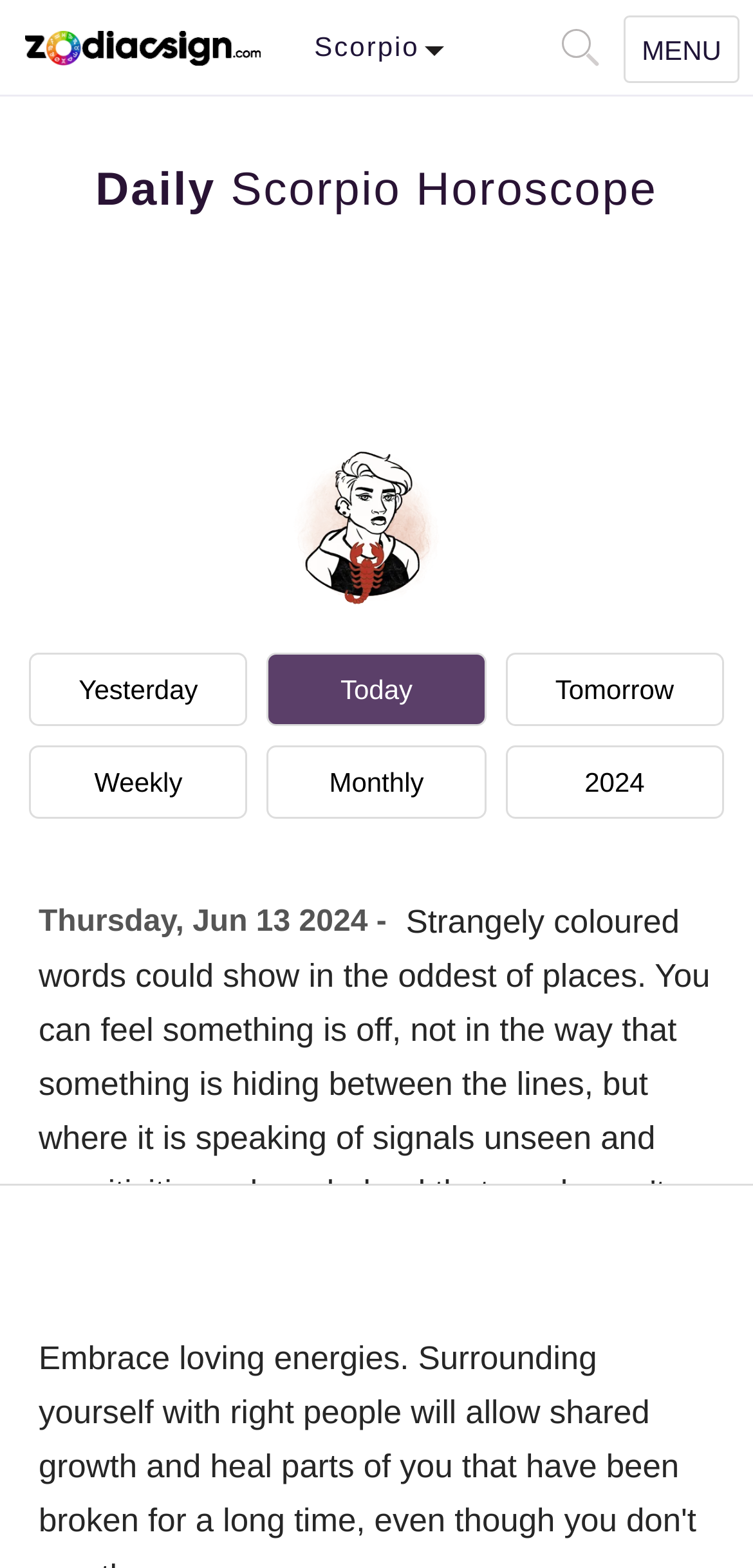What are the time period options for the horoscope?
Based on the visual, give a brief answer using one word or a short phrase.

Yesterday, Today, Tomorrow, Weekly, Monthly, 2024